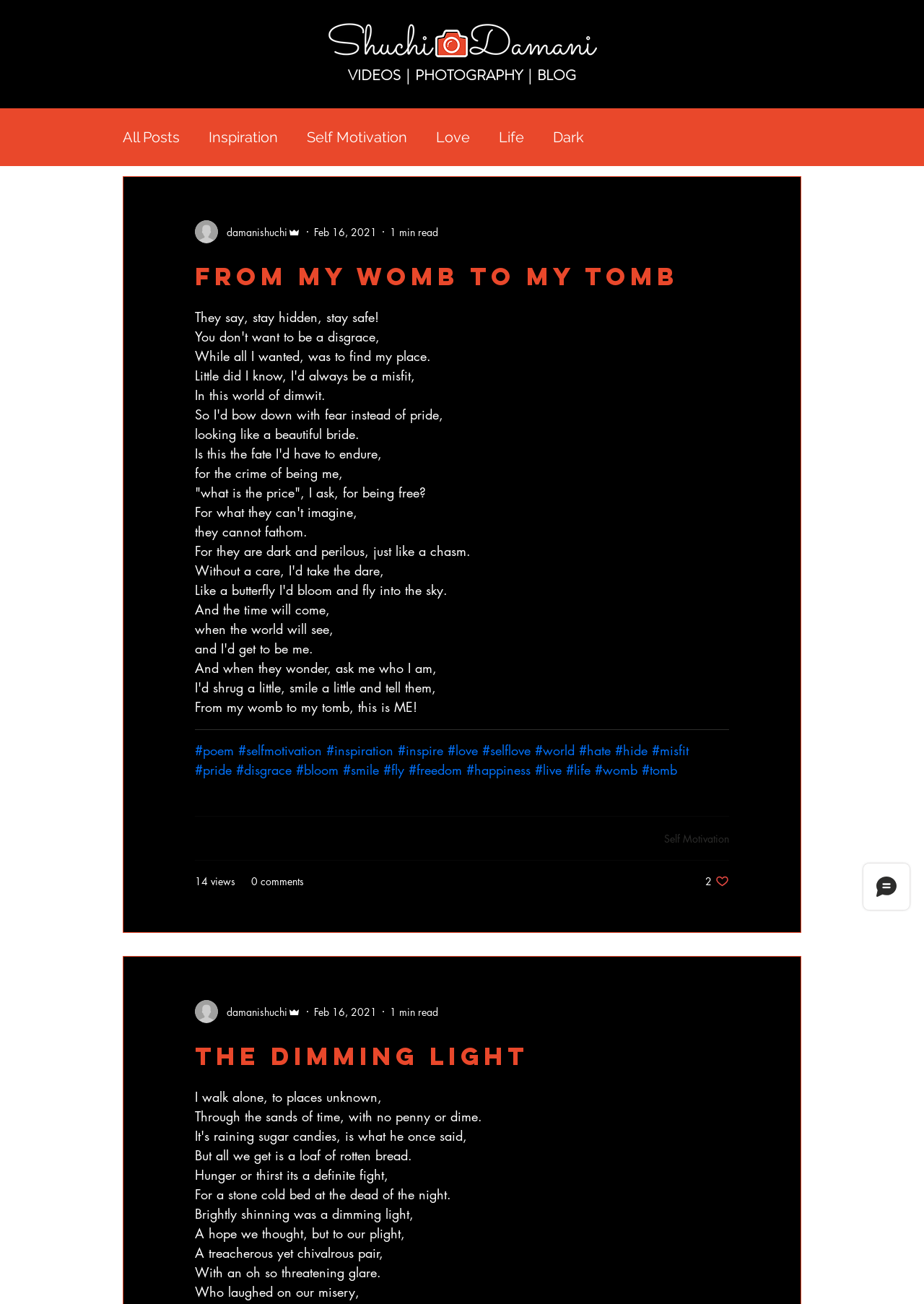Identify the main heading of the webpage and provide its text content.

VIDEOS  |  PHOTOGRAPHY  |  BLOG